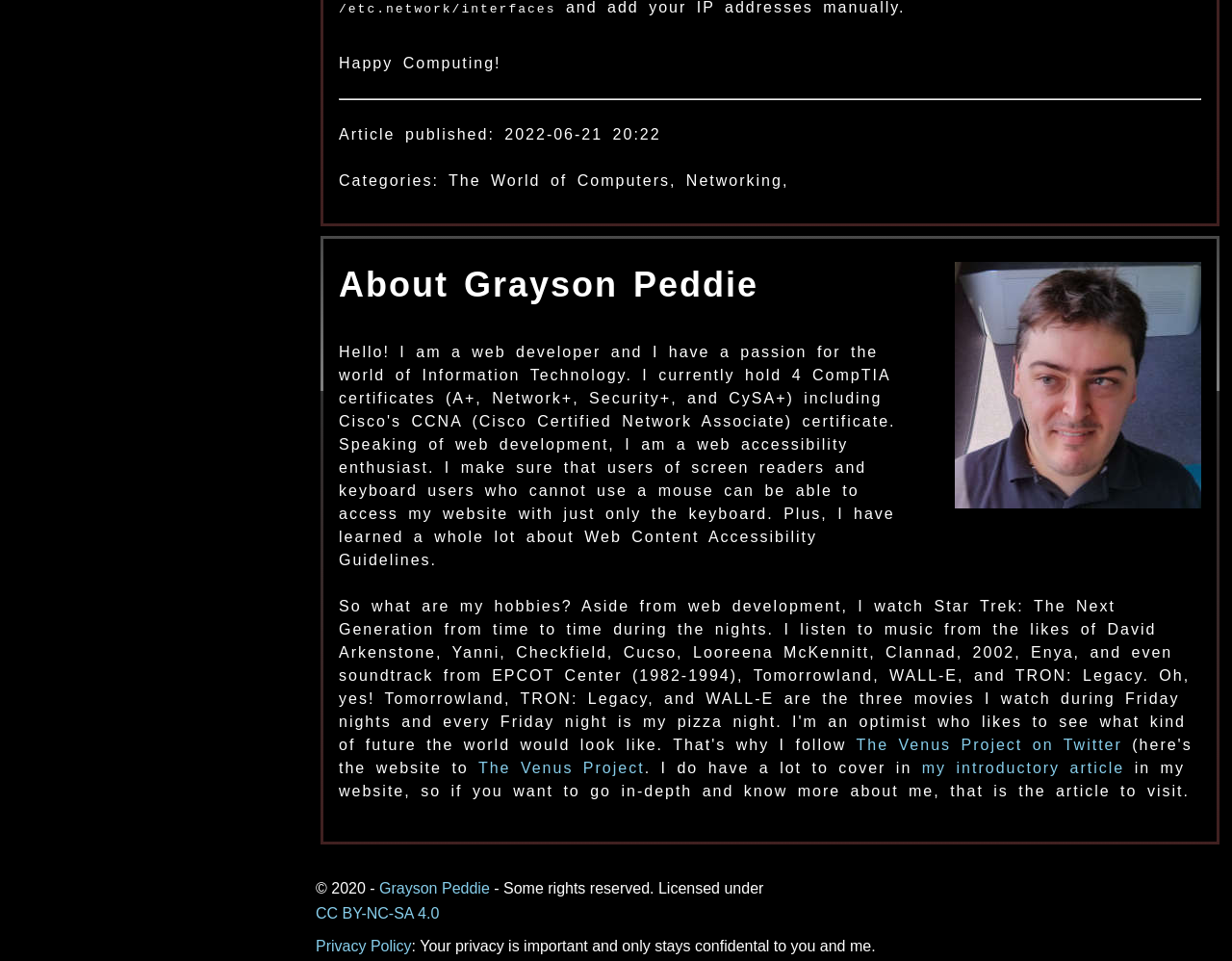What is the name of the project mentioned in the article?
Please provide a single word or phrase answer based on the image.

The Venus Project